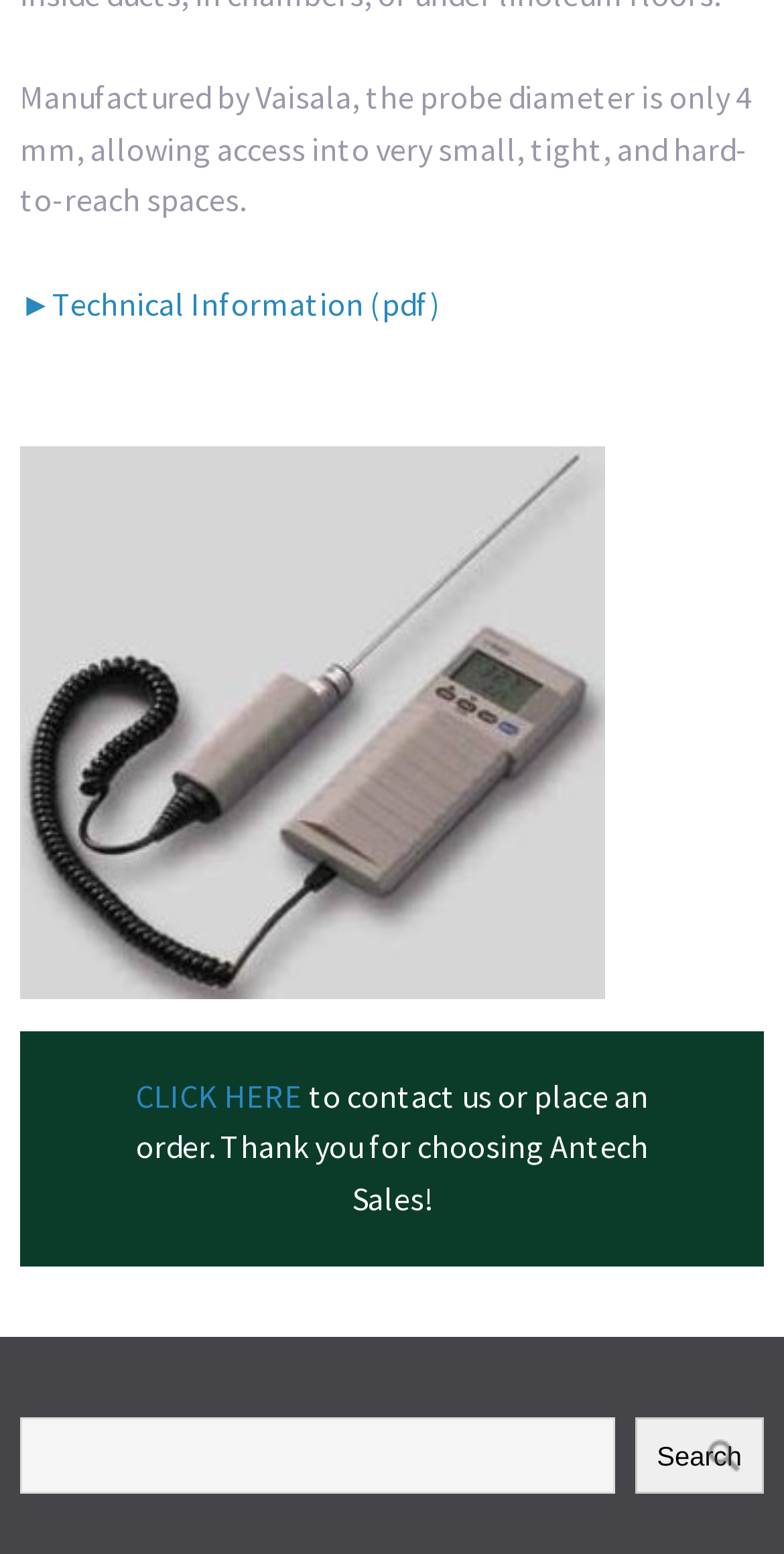Please provide a comprehensive response to the question based on the details in the image: What is the purpose of the link 'CLICK HERE'?

The question can be answered by reading the StaticText element with the text 'to contact us or place an order. Thank you for choosing Antech Sales!' which is located below the link 'CLICK HERE', indicating the purpose of the link.